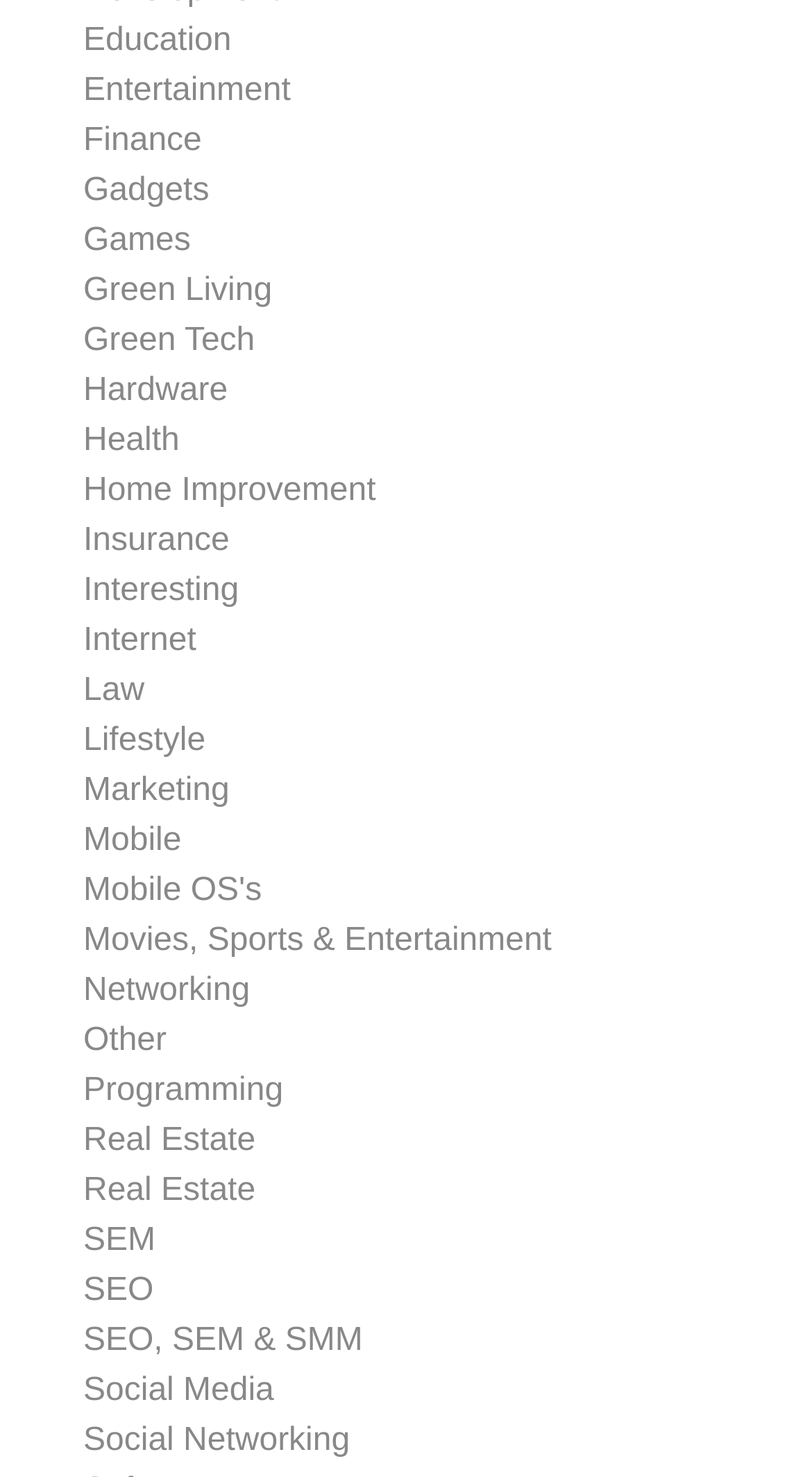Find the bounding box coordinates for the HTML element described as: "Mobile OS's". The coordinates should consist of four float values between 0 and 1, i.e., [left, top, right, bottom].

[0.103, 0.591, 0.322, 0.615]